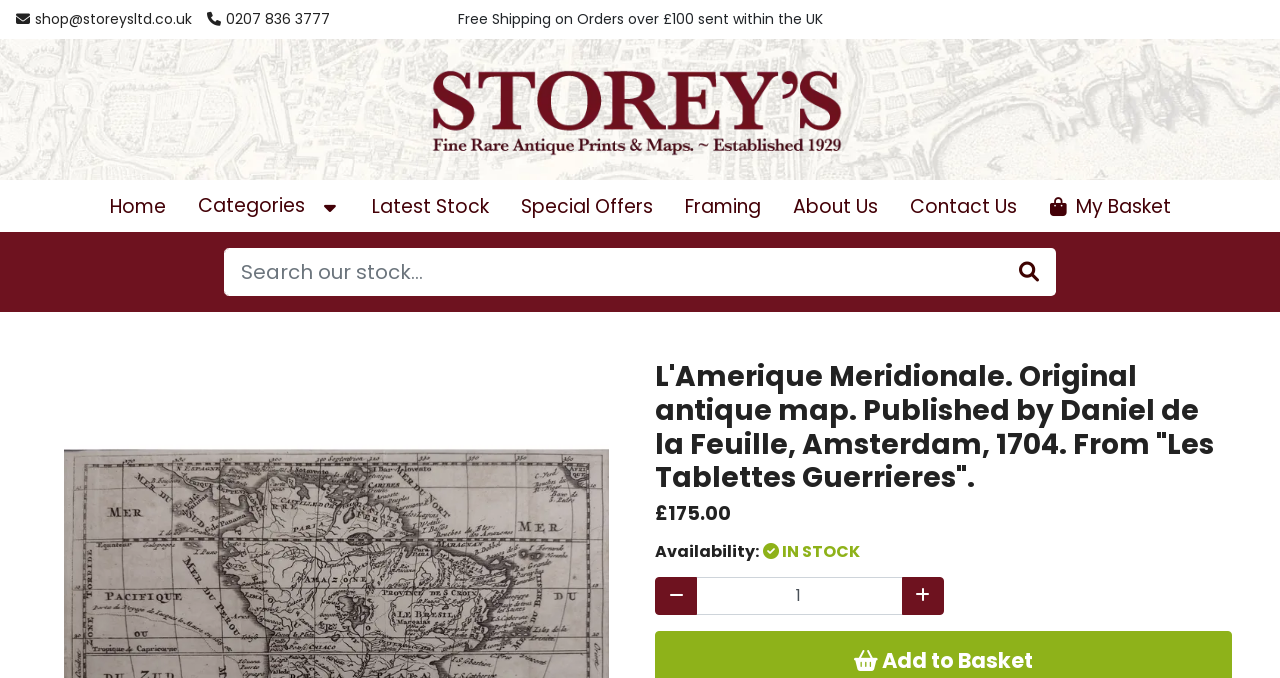How many links are in the top navigation menu?
Respond with a short answer, either a single word or a phrase, based on the image.

7